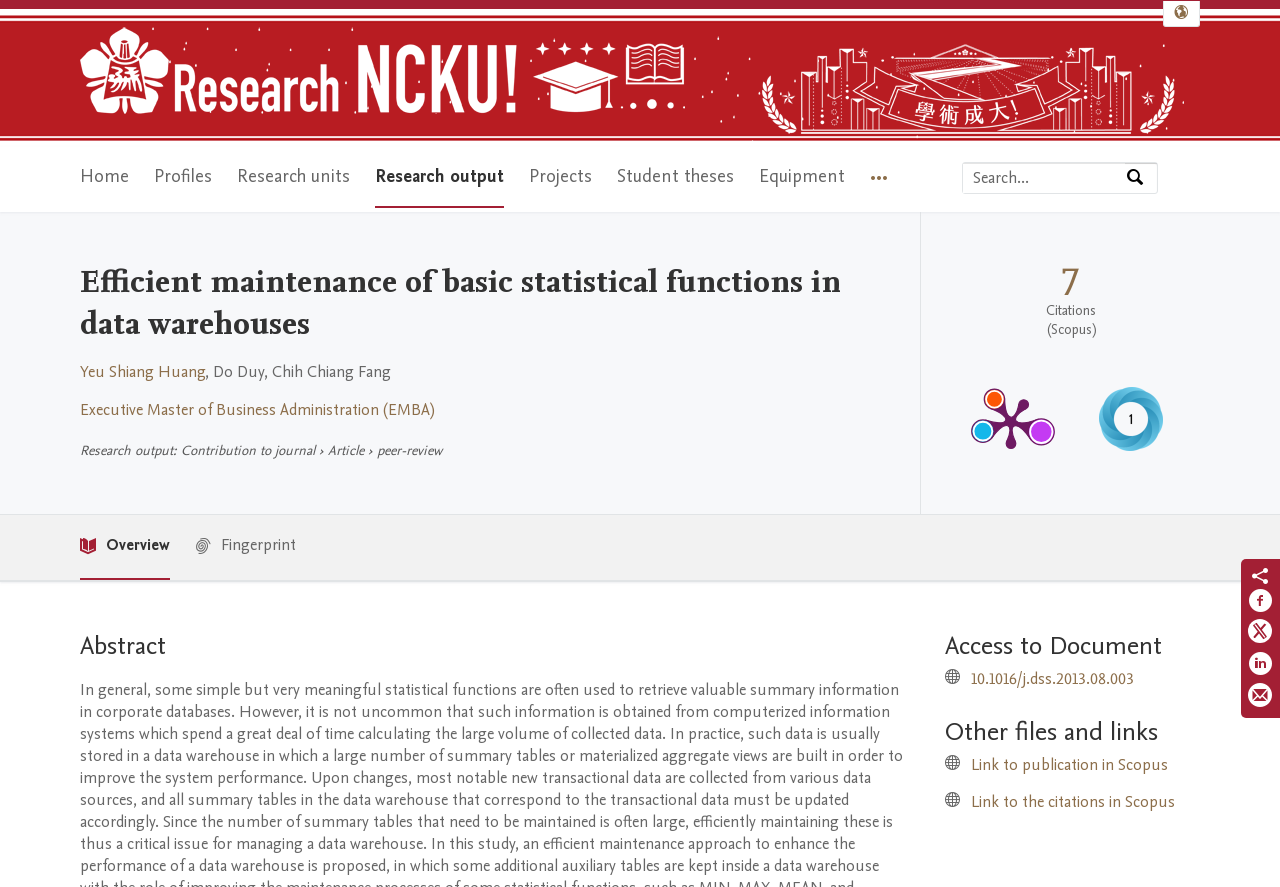Give a detailed explanation of the elements present on the webpage.

This webpage is about a research publication titled "Efficient maintenance of basic statistical functions in data warehouses" from National Cheng Kung University. At the top left, there is a university logo and a link to the university's homepage. Next to it, there is a language selection button. 

Below the university logo, there is a main navigation menu with 8 items, including "Home", "Profiles", "Research units", and more. 

On the right side of the navigation menu, there is a search bar with a placeholder text "Search by expertise, name or affiliation" and a search button. 

The main content of the webpage is divided into several sections. The first section has a heading "Efficient maintenance of basic statistical functions in data warehouses" and lists the authors of the publication, including Yeu Shiang Huang, Do Duy, and Chih Chiang Fang. 

Below the author list, there is a section about the research output, which includes a link to the publication's details in the Executive Master of Business Administration (EMBA) program. 

The next section is about publication metrics, which includes the number of citations from Scopus, a link to the PlumX Metrics Detail Page, and an altmetric score of 1. 

Further down, there are sections for the abstract, access to the document, and other files and links related to the publication. 

At the bottom right, there are social media sharing links, including Facebook, Twitter, LinkedIn, and email.